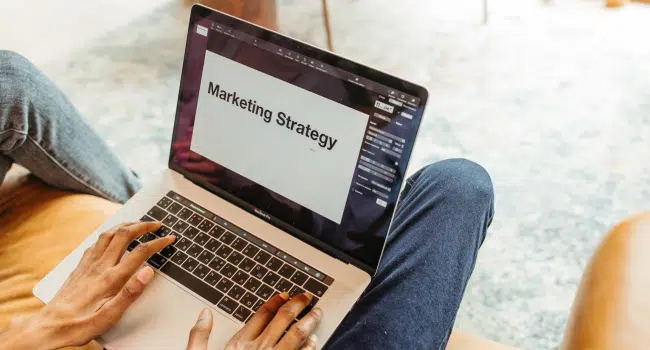Describe all elements and aspects of the image.

The image depicts a close-up view of a person working on a laptop while comfortably seated. The laptop screen prominently displays the text "Marketing Strategy," suggesting a focus on developing or refining marketing plans. The individual's hands, positioned over the keyboard, indicate an engaging work session, emphasizing a practical approach to strategic thinking. In the background, soft tones and a well-furnished space can be seen, contributing to a relaxed yet productive atmosphere. This scene encapsulates the essence of modern digital marketing efforts, particularly in the context of email marketing strategies, as discussed in the associated article.